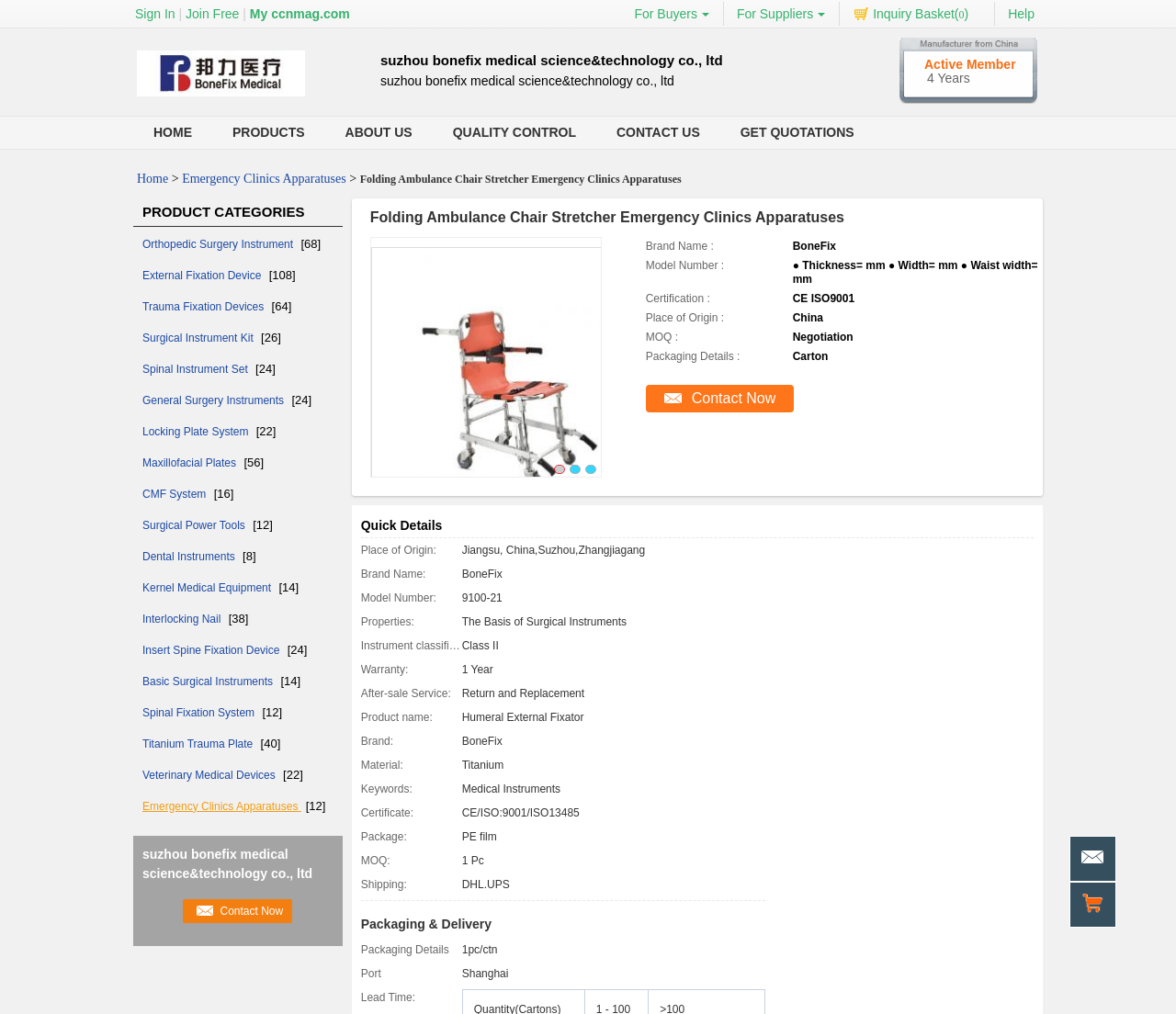Determine the bounding box coordinates of the target area to click to execute the following instruction: "Search for a blog post."

None